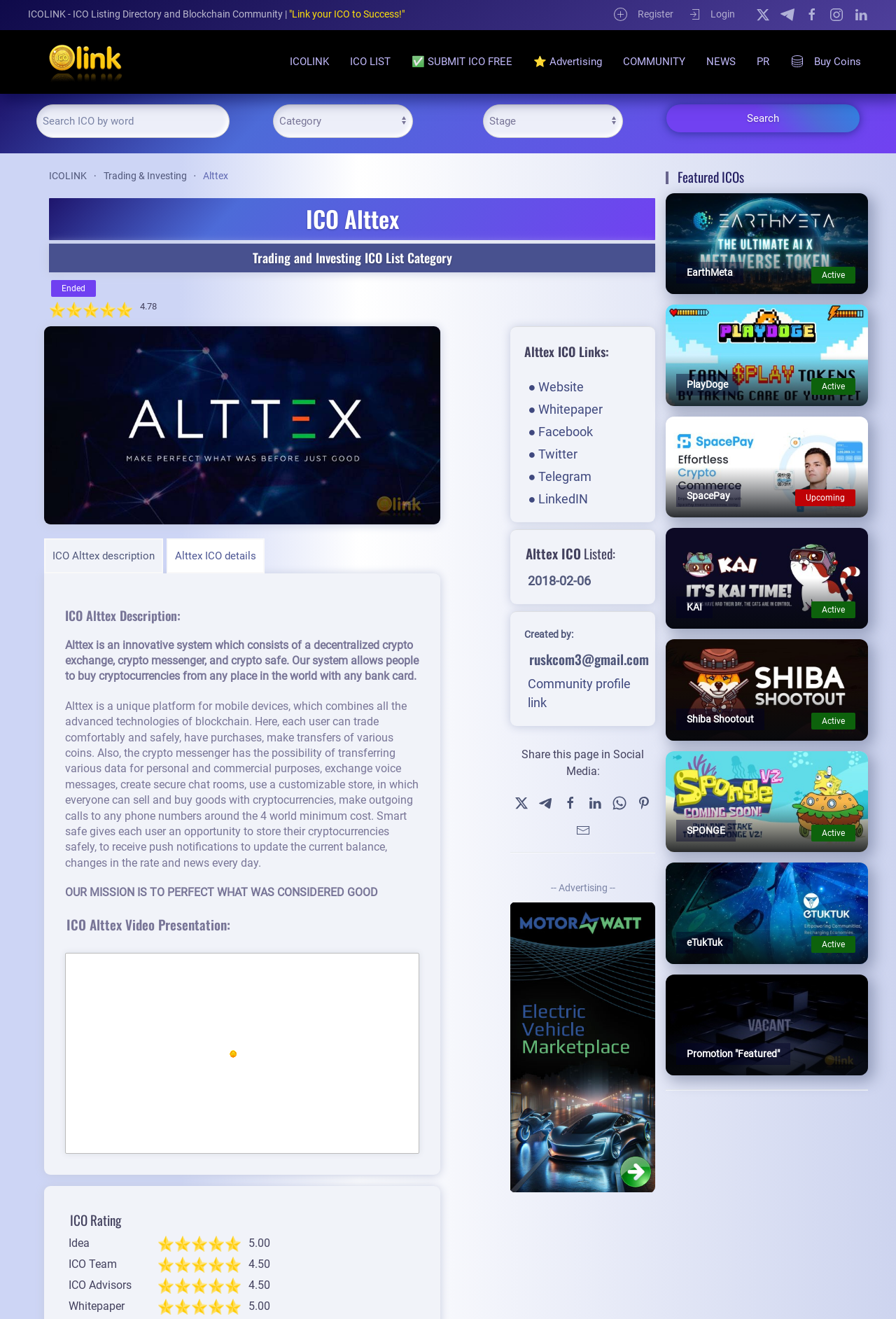Specify the bounding box coordinates of the region I need to click to perform the following instruction: "Buy Coins". The coordinates must be four float numbers in the range of 0 to 1, i.e., [left, top, right, bottom].

[0.874, 0.023, 0.969, 0.071]